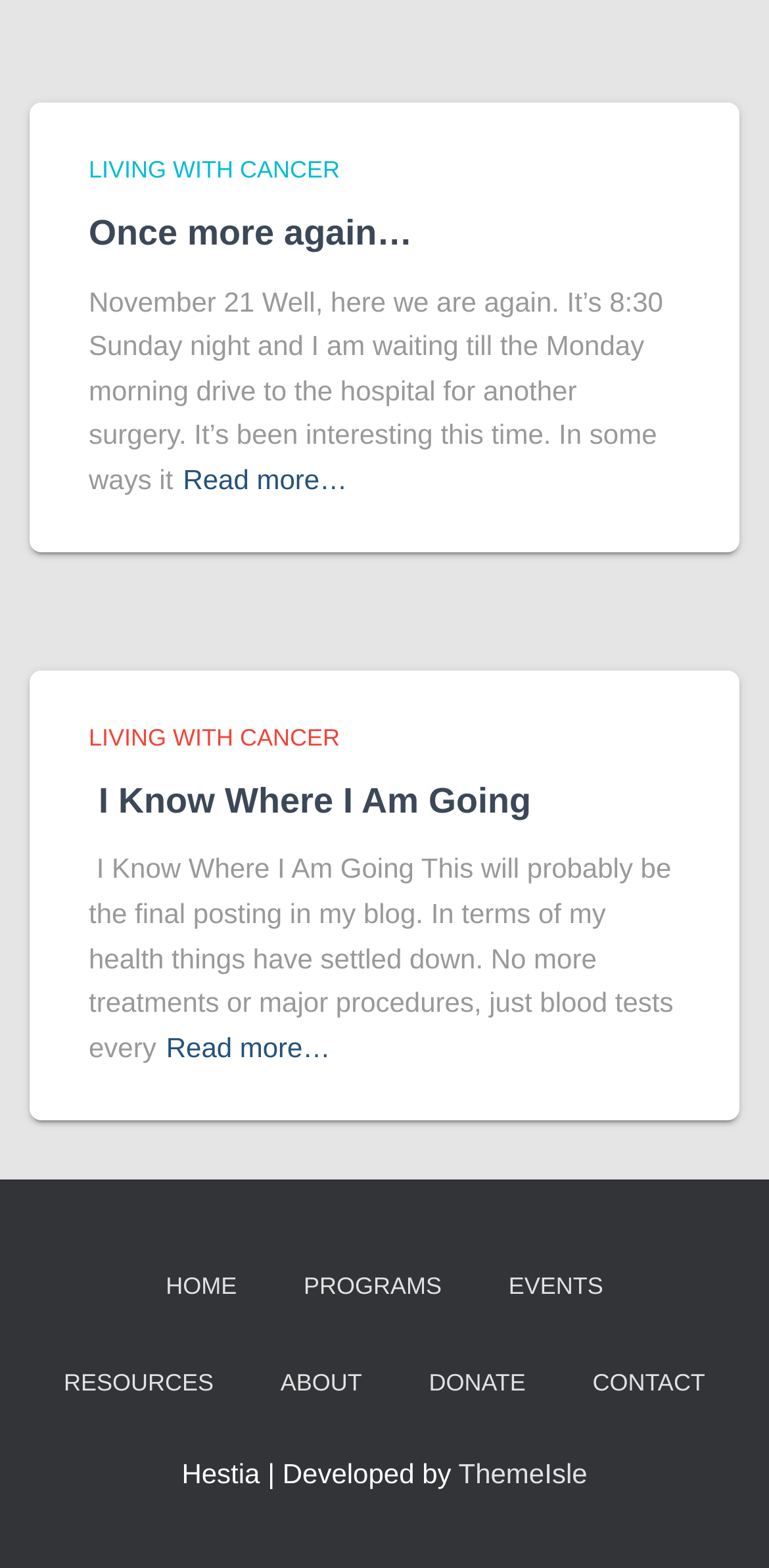Determine the bounding box coordinates for the area that should be clicked to carry out the following instruction: "Click on 'LIVING WITH CANCER'".

[0.115, 0.099, 0.442, 0.117]